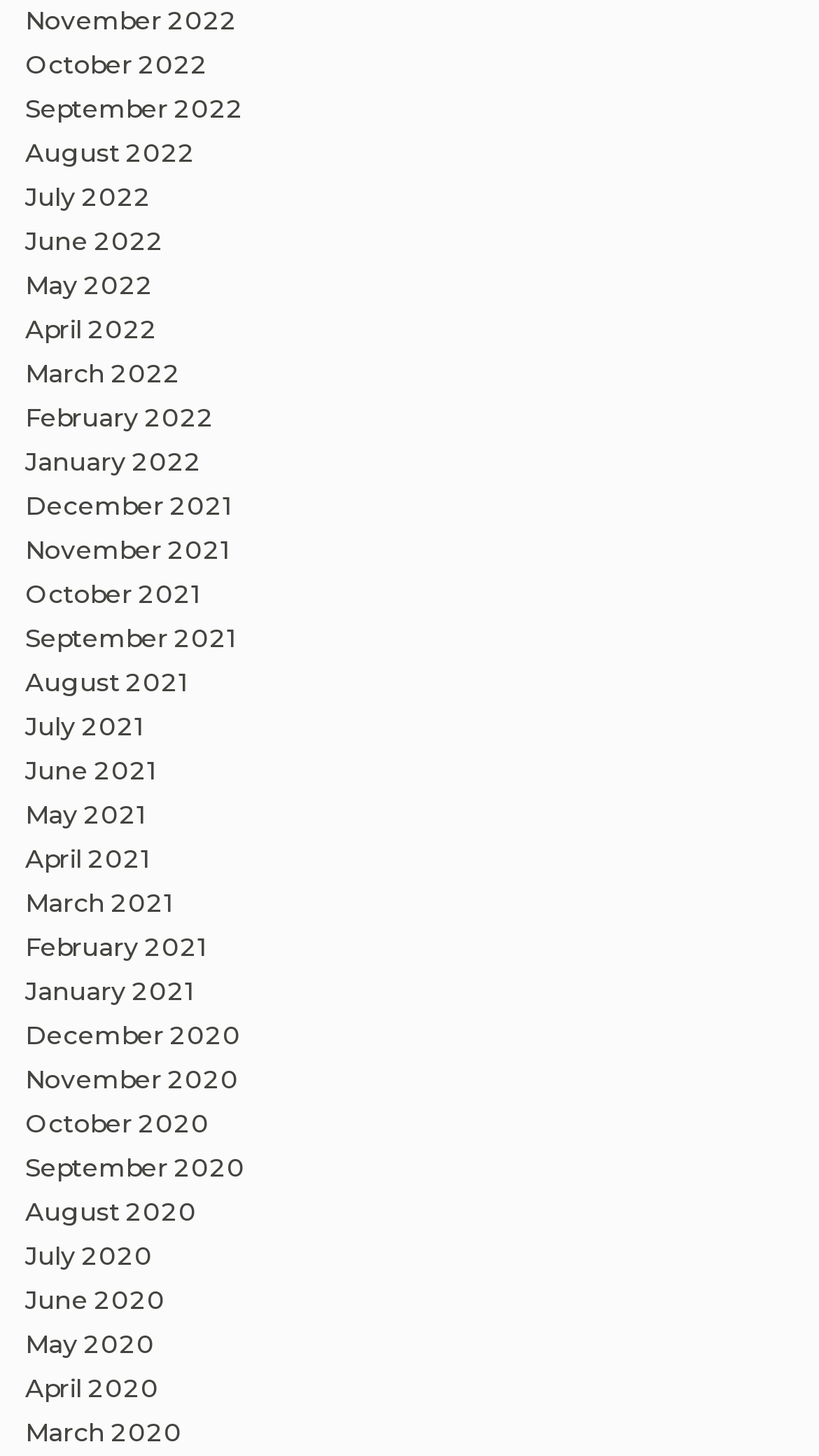Locate the bounding box coordinates of the element that needs to be clicked to carry out the instruction: "View October 2021". The coordinates should be given as four float numbers ranging from 0 to 1, i.e., [left, top, right, bottom].

[0.031, 0.397, 0.244, 0.419]